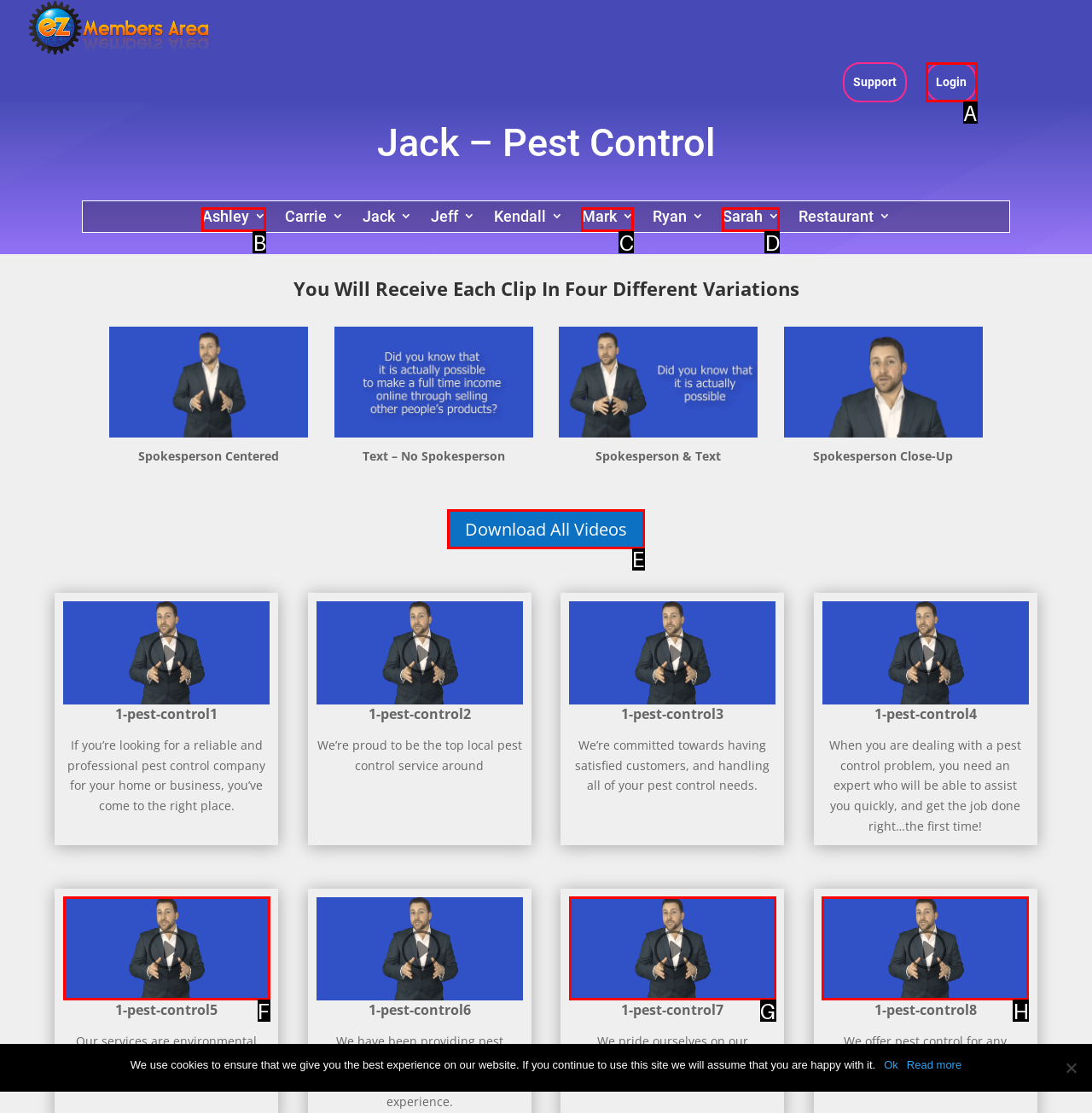Select the letter of the UI element you need to click on to fulfill this task: Download all videos. Write down the letter only.

E